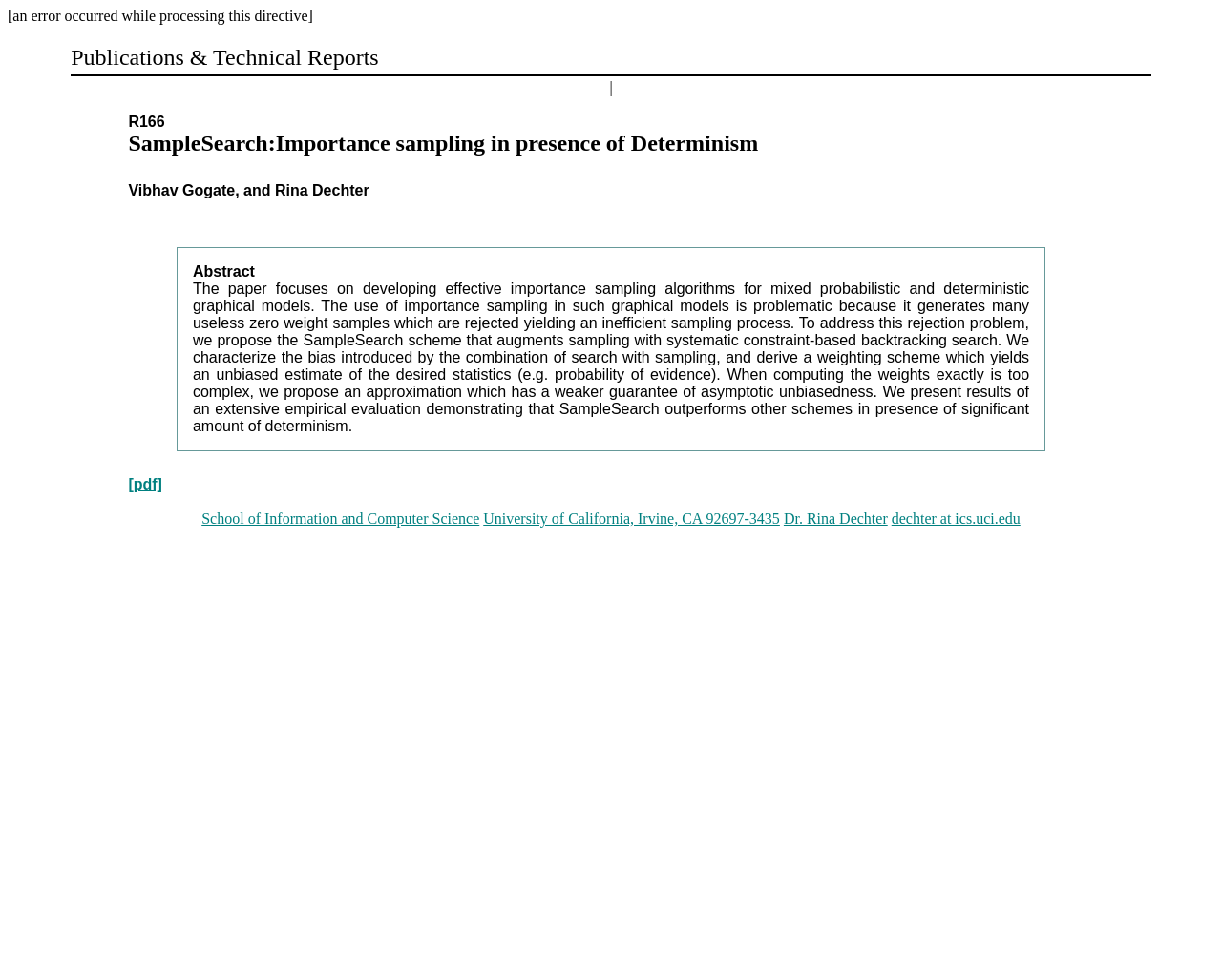What is the school of the researcher?
Look at the image and provide a short answer using one word or a phrase.

School of Information and Computer Science